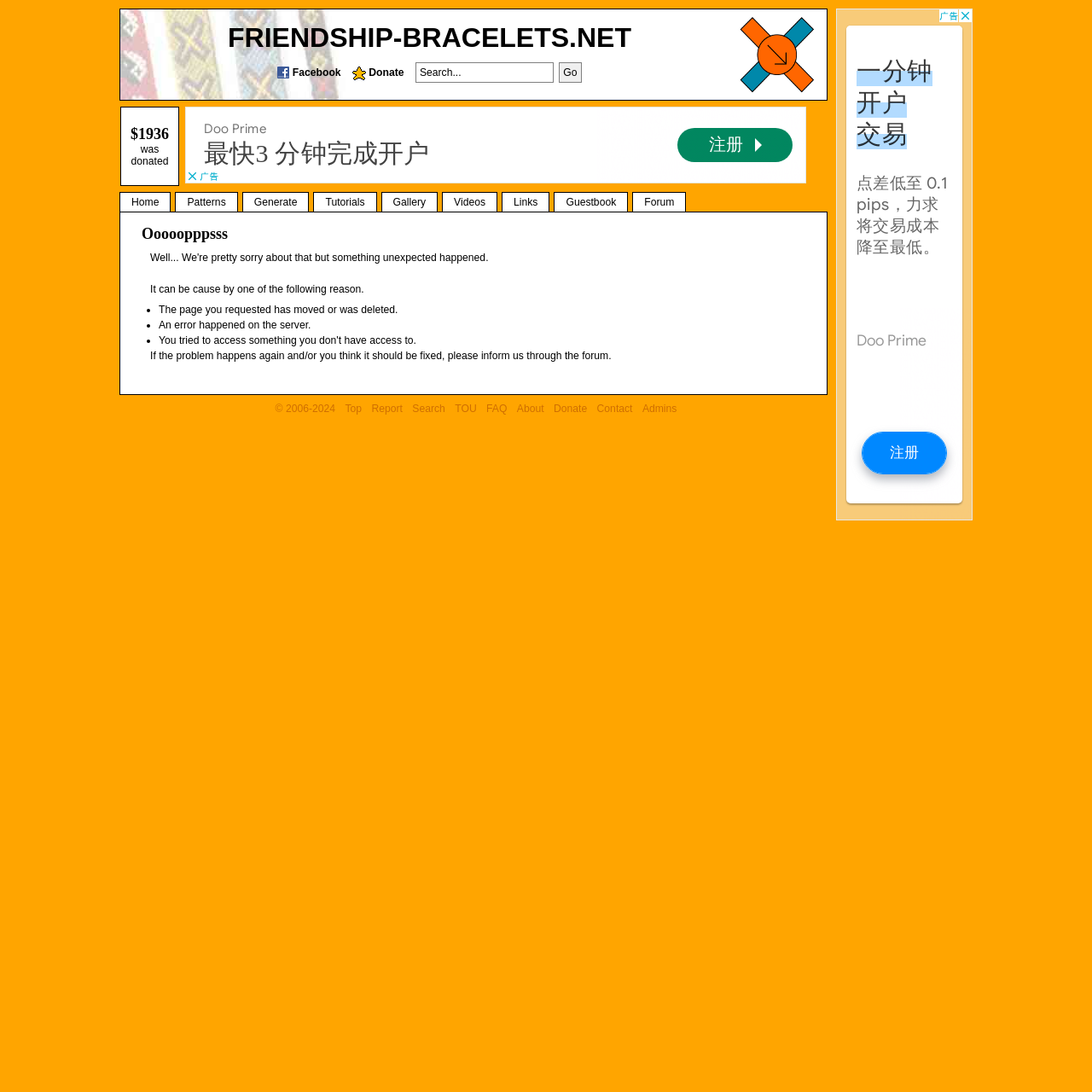Using the webpage screenshot, locate the HTML element that fits the following description and provide its bounding box: "Admins".

[0.588, 0.369, 0.62, 0.38]